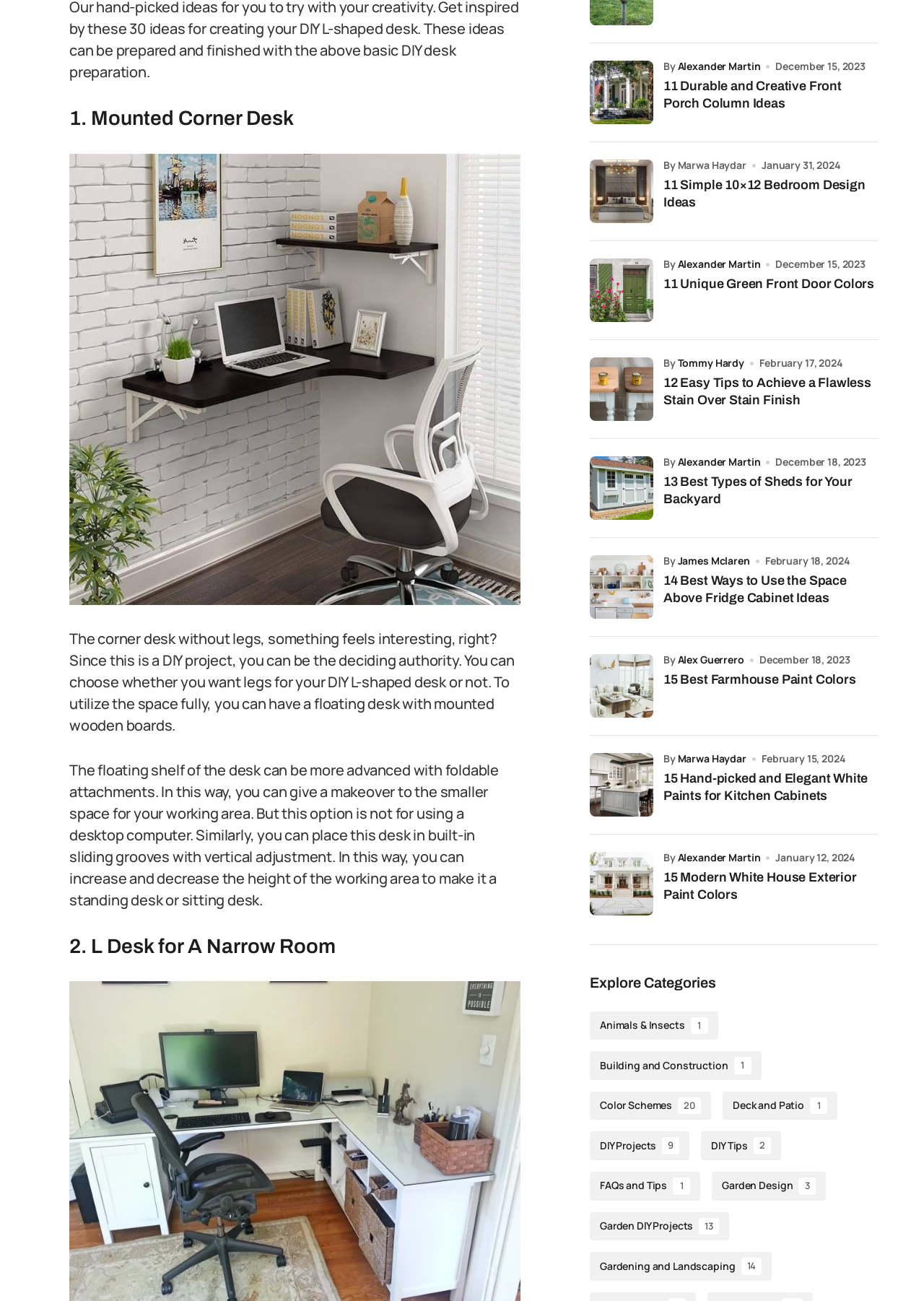Identify the bounding box coordinates of the area you need to click to perform the following instruction: "View the image of Awesome 10x12 Bedroom Layout Ideas".

[0.638, 0.122, 0.707, 0.171]